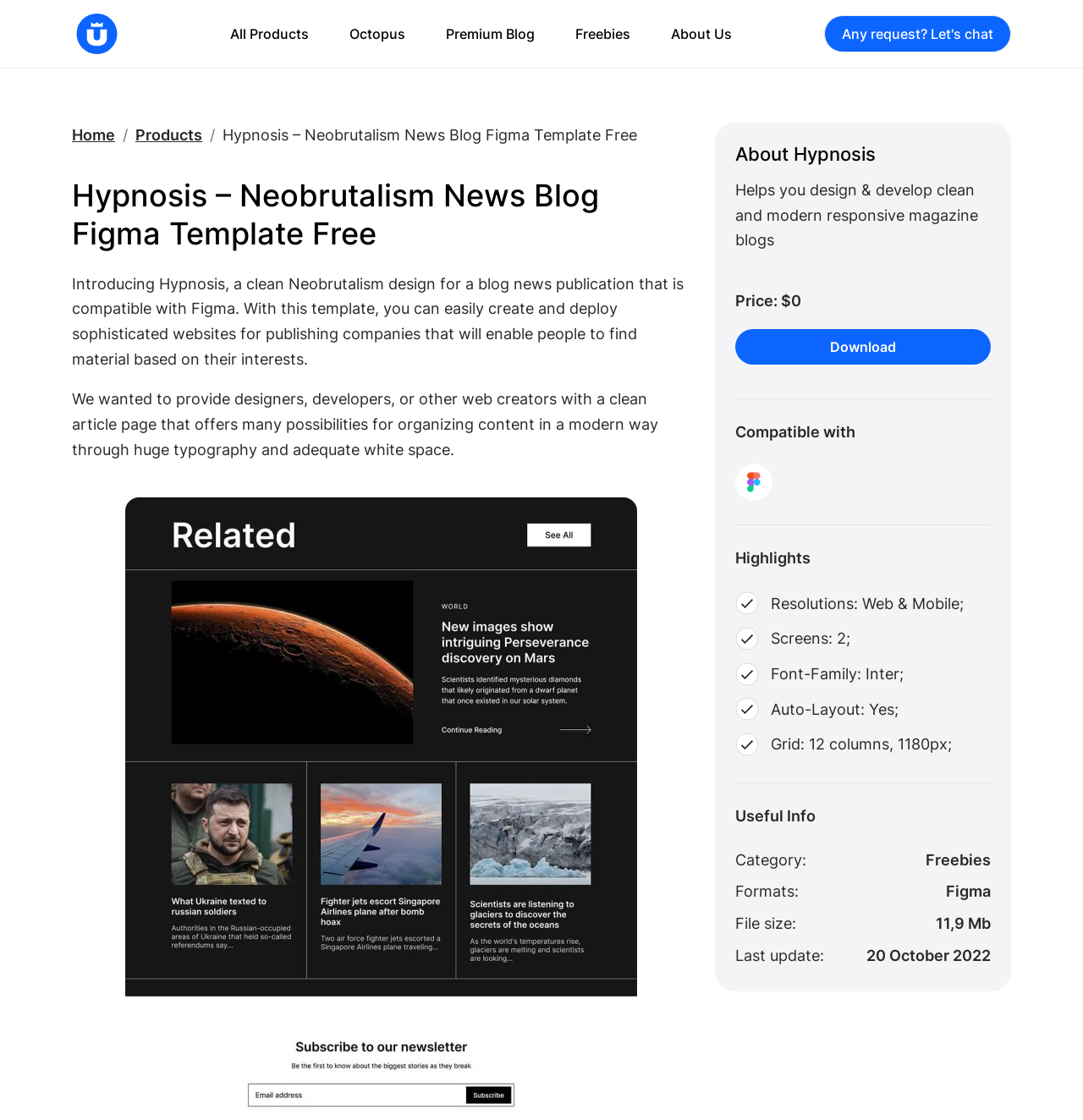What is the name of the Figma template? Refer to the image and provide a one-word or short phrase answer.

Hypnosis